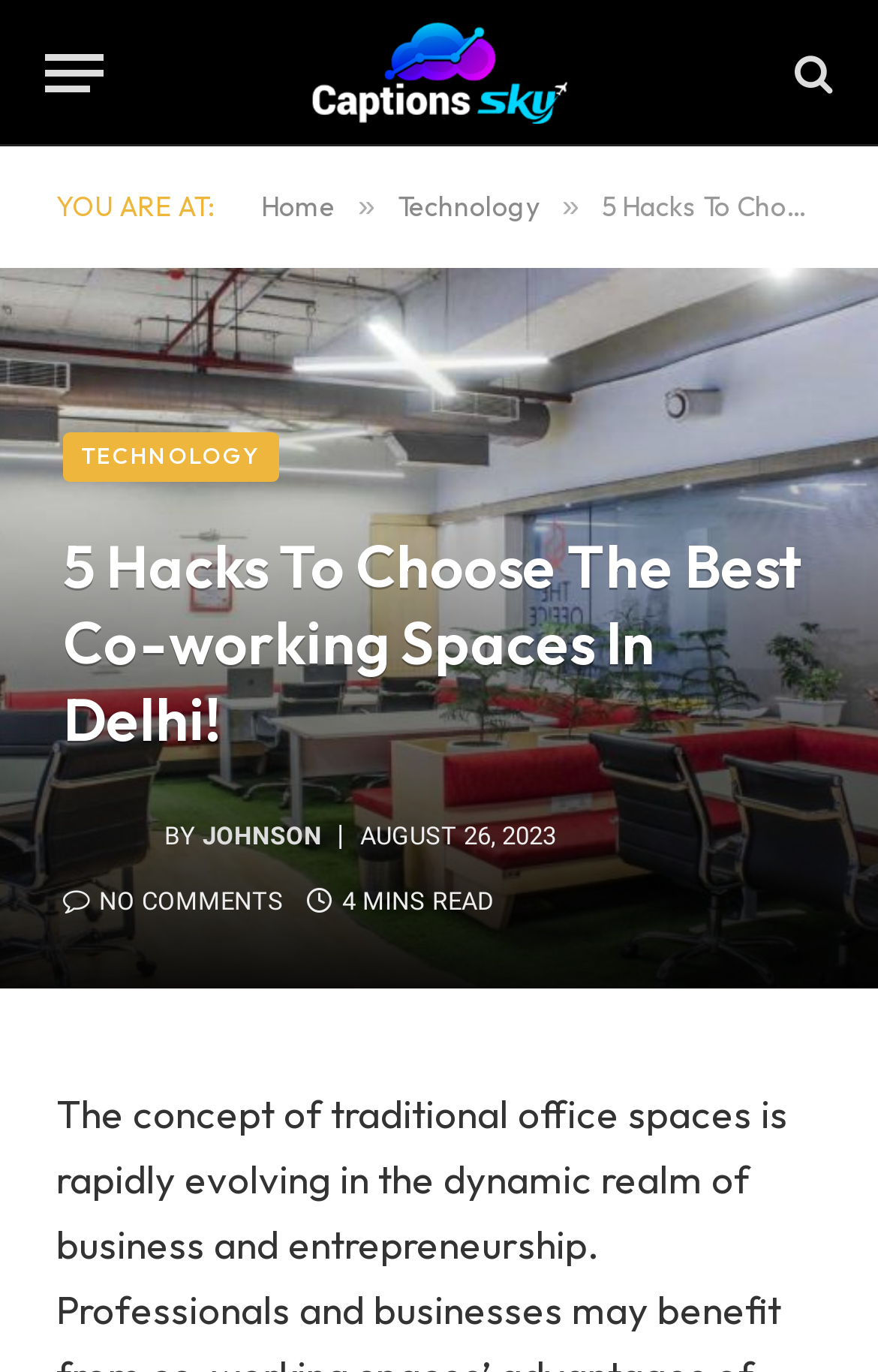Please mark the clickable region by giving the bounding box coordinates needed to complete this instruction: "visit Hering Pharma".

None